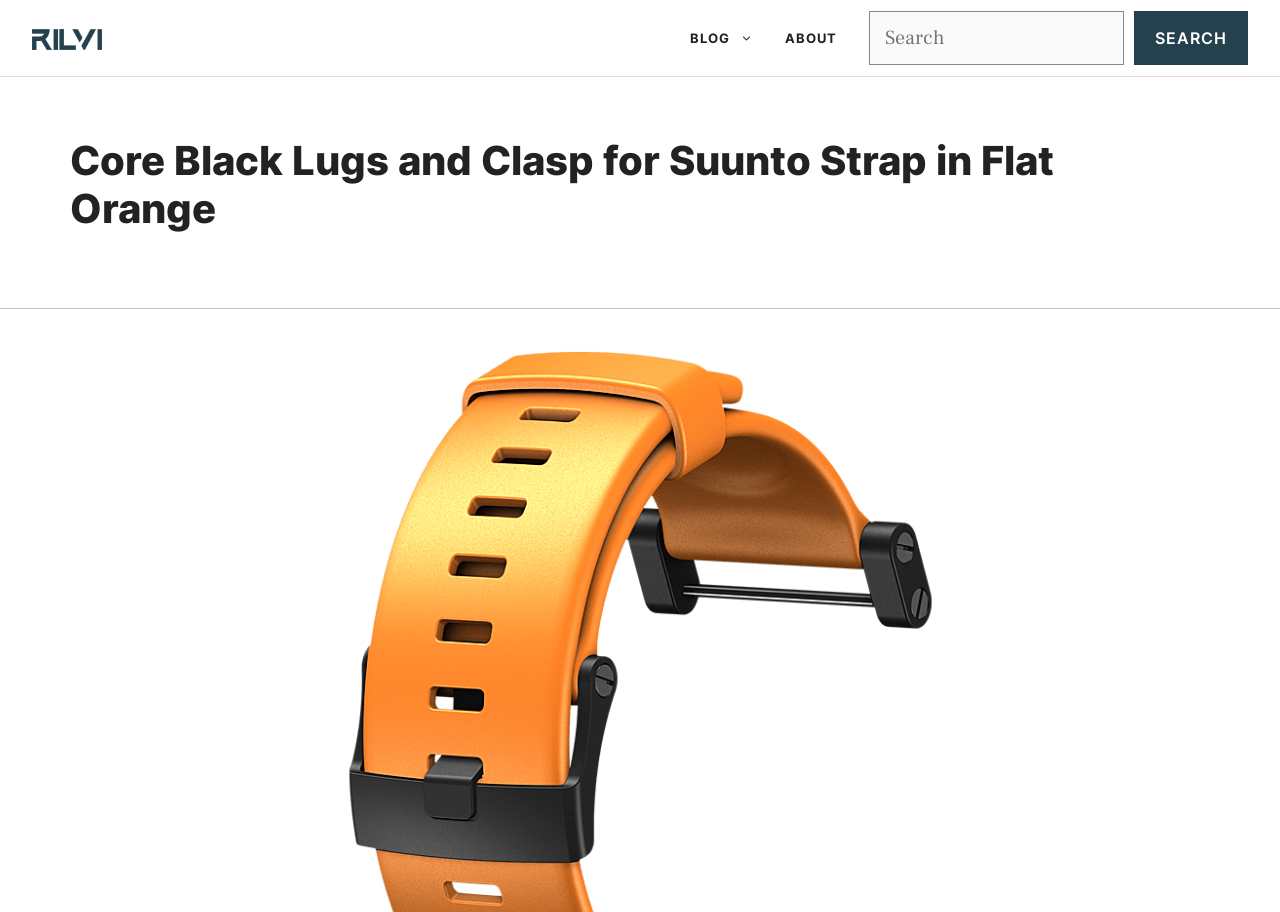What is the principal heading displayed on the webpage?

Core Black Lugs and Clasp for Suunto Strap in Flat Orange